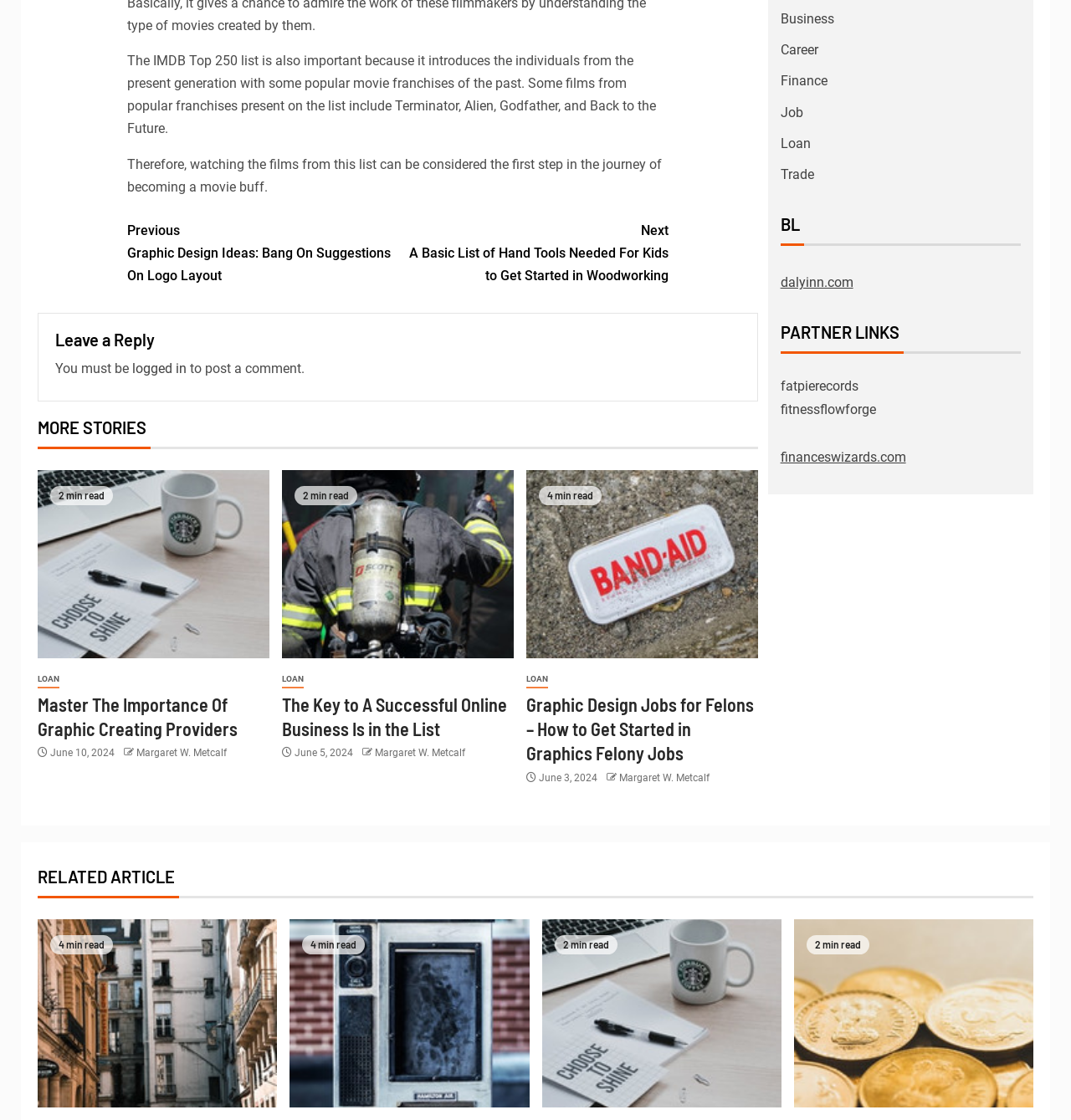Find the bounding box coordinates for the element that must be clicked to complete the instruction: "Click on 'Continue Reading'". The coordinates should be four float numbers between 0 and 1, indicated as [left, top, right, bottom].

[0.119, 0.188, 0.624, 0.264]